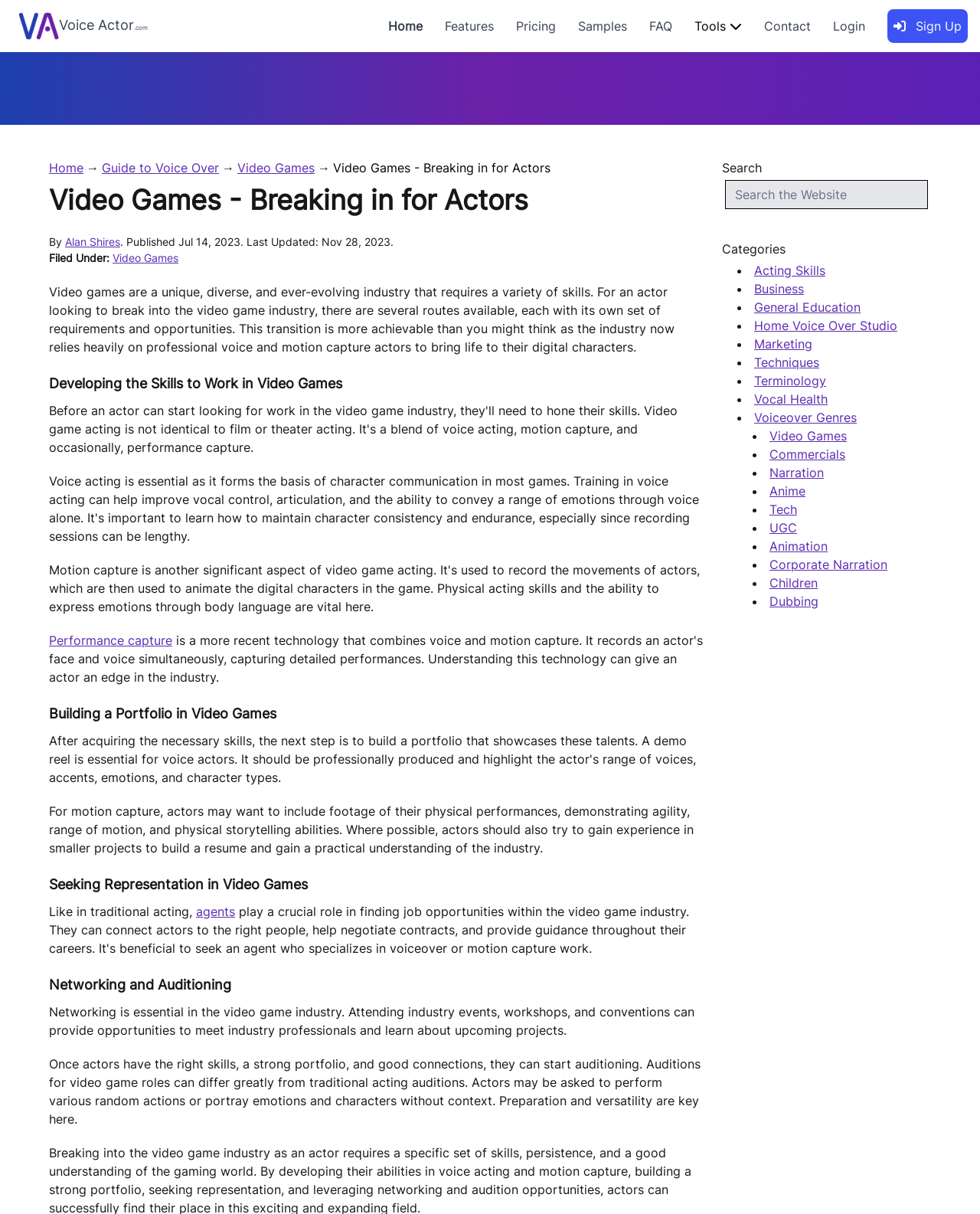Extract the bounding box coordinates for the UI element described as: "Commercials".

[0.785, 0.368, 0.862, 0.381]